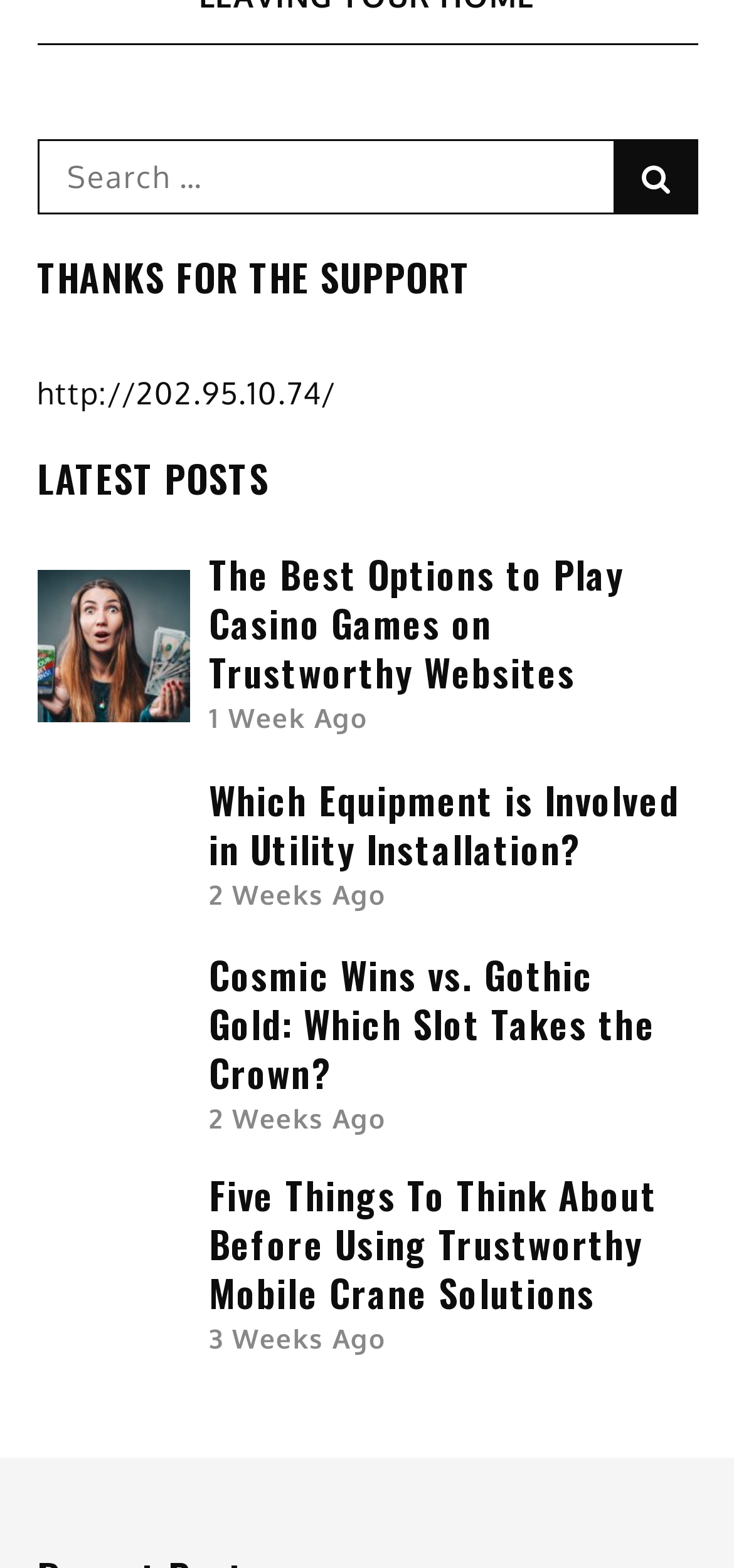How many posts are displayed on the webpage?
Please craft a detailed and exhaustive response to the question.

There are four posts displayed on the webpage, each with a heading, an image, and a link. The posts are listed in a vertical order, with the most recent one at the top.